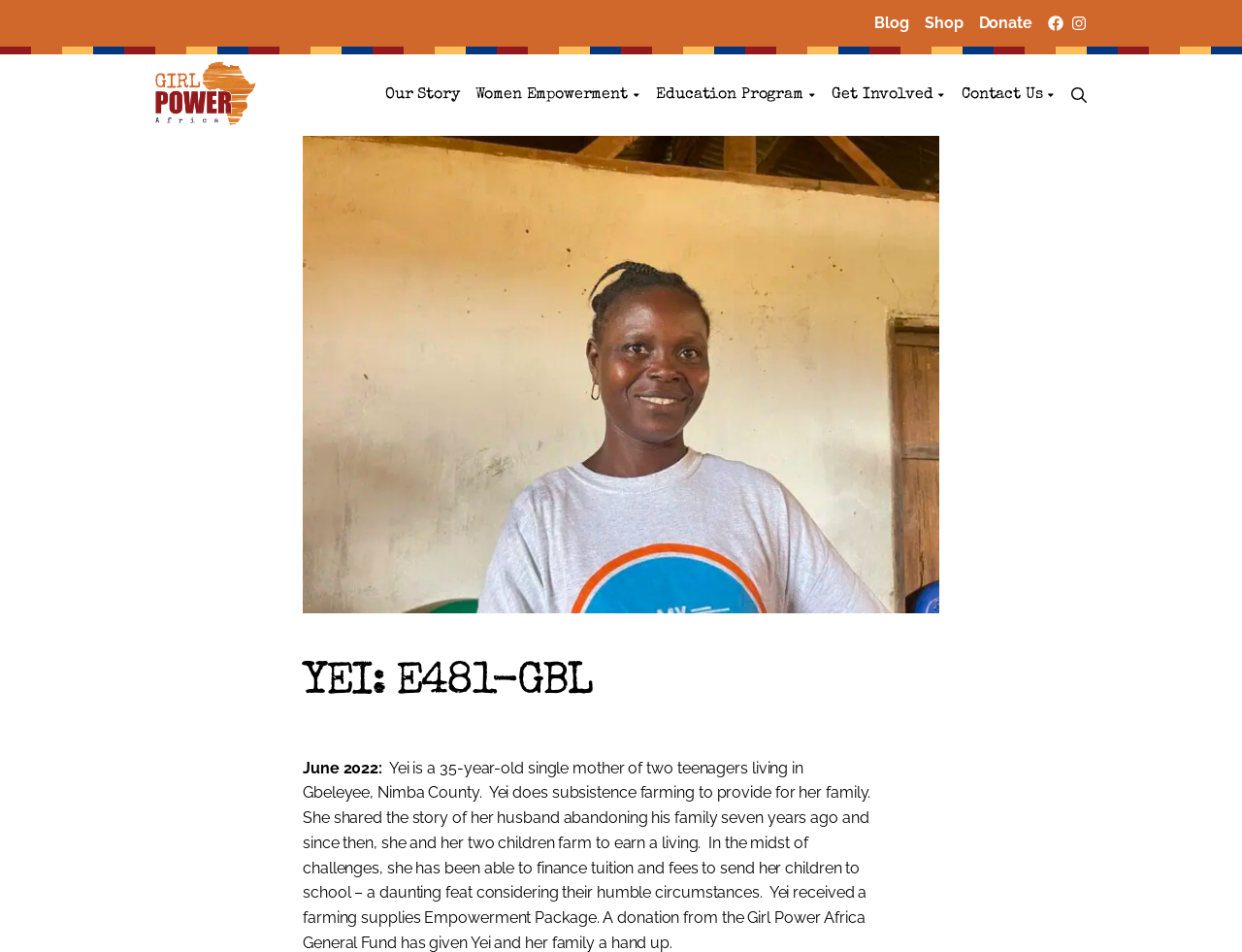From the webpage screenshot, predict the bounding box coordinates (top-left x, top-left y, bottom-right x, bottom-right y) for the UI element described here: Women Empowerment

[0.376, 0.084, 0.522, 0.116]